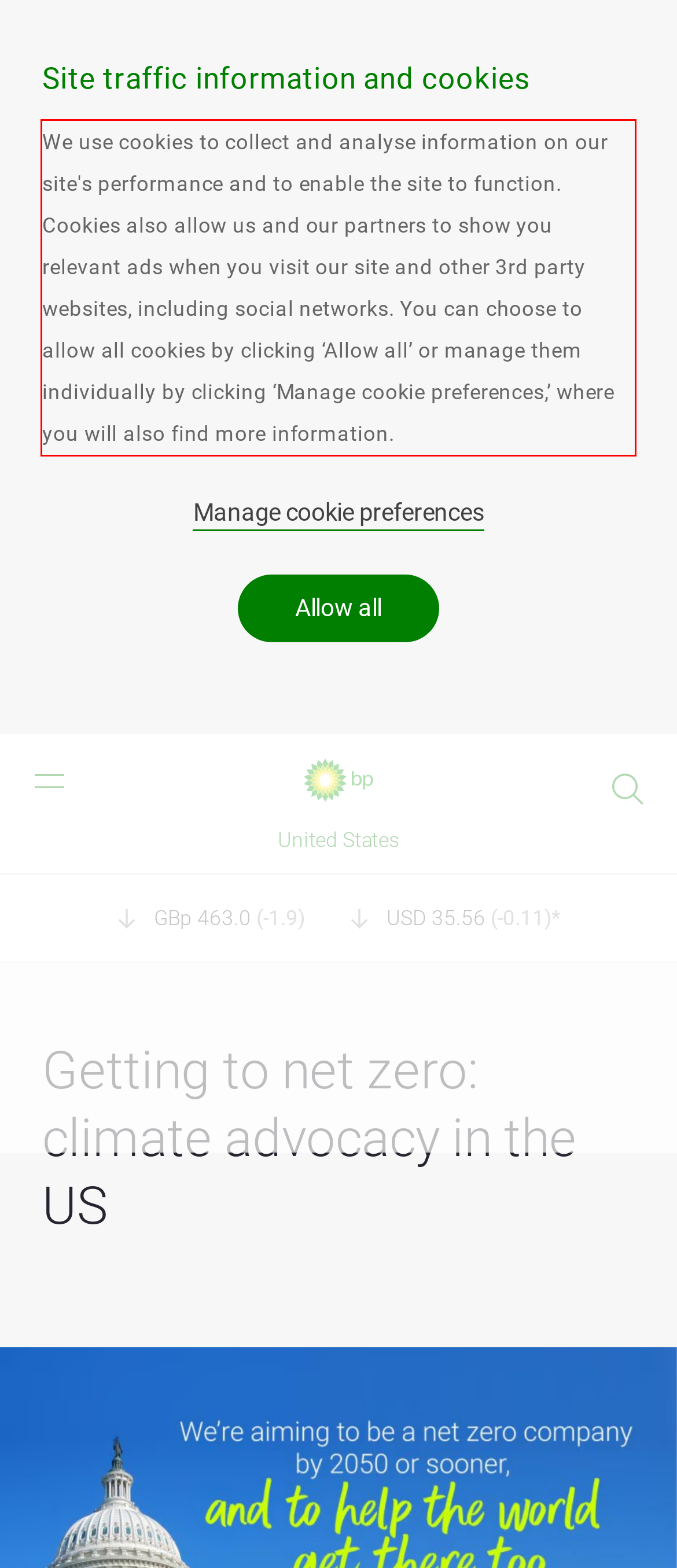Please perform OCR on the UI element surrounded by the red bounding box in the given webpage screenshot and extract its text content.

We use cookies to collect and analyse information on our site's performance and to enable the site to function. Cookies also allow us and our partners to show you relevant ads when you visit our site and other 3rd party websites, including social networks. You can choose to allow all cookies by clicking ‘Allow all’ or manage them individually by clicking ‘Manage cookie preferences,’ where you will also find more information.